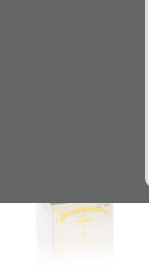Explain the details of the image comprehensively.

The image displays a product box labeled "AKUT-Tropfen," which translates to "AKUT Drops." This product is part of a series offered by Innovapharm, a subsidiary of vitOrgan. The box is designed with a clean and simple aesthetic, featuring light colors and minimalistic design elements. It suggests a focus on natural remedies, specifically Bach flower essences combined with specially prepared organ extracts. These drops are intended to support emotional and physical balance, aligning with the therapeutic principles of Bach flower therapy. The packaging likely indicates its availability across German pharmacies, emphasizing its accessibility for those seeking complementary health solutions.